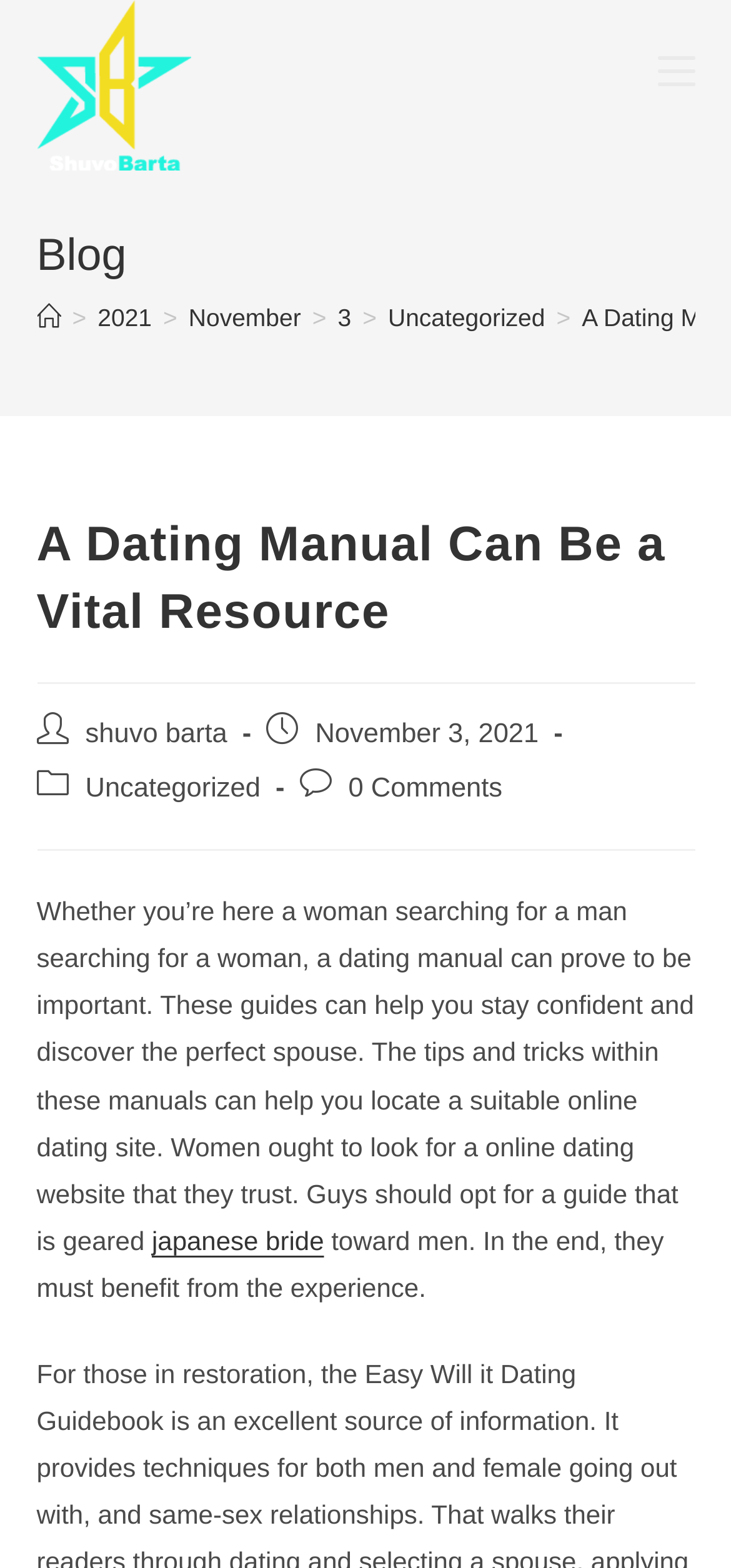Pinpoint the bounding box coordinates of the element to be clicked to execute the instruction: "Click on the 'ShuvoBarta' link".

[0.05, 0.043, 0.26, 0.062]